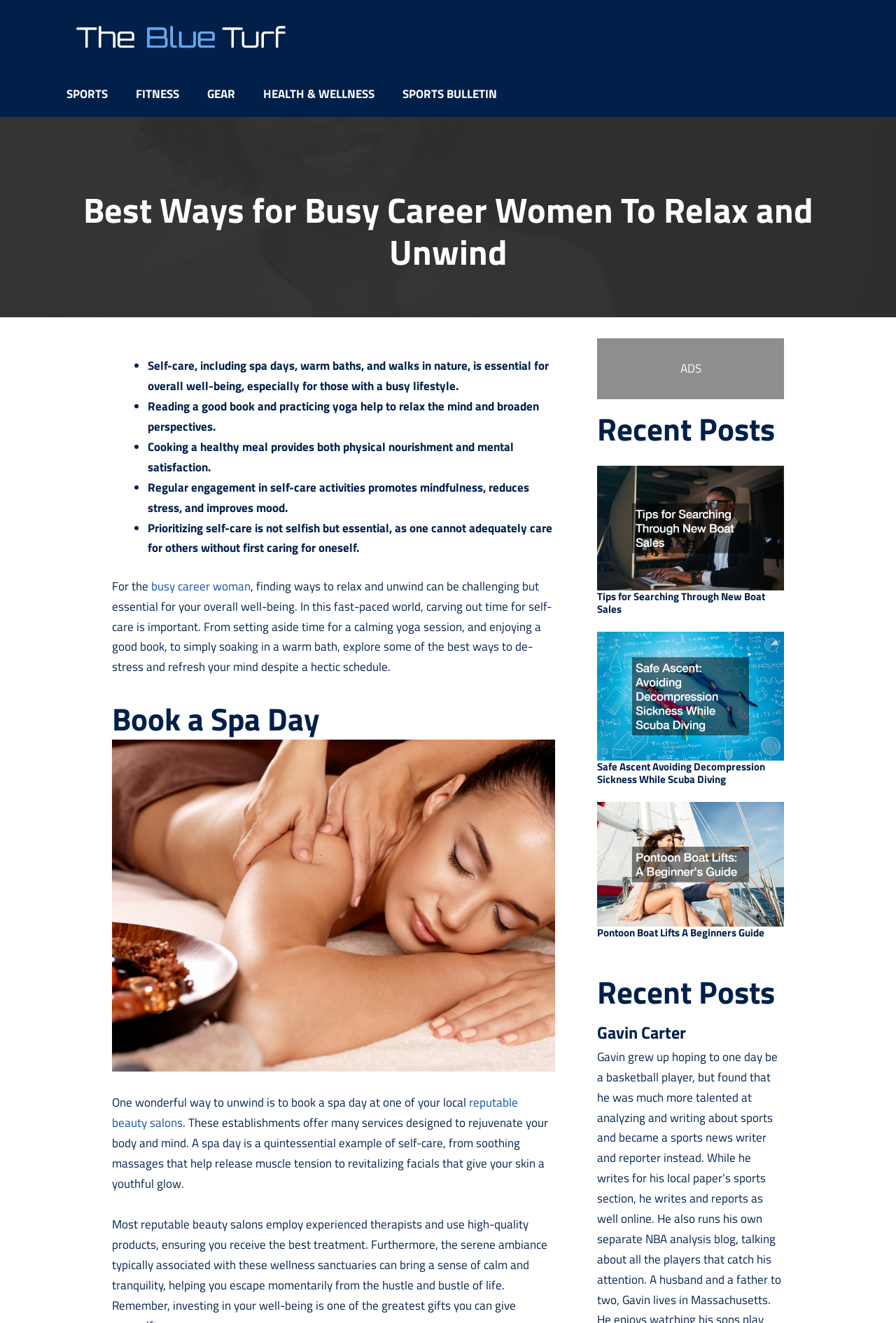Can you provide the bounding box coordinates for the element that should be clicked to implement the instruction: "Book a spa day by clicking on the link"?

[0.125, 0.826, 0.578, 0.856]